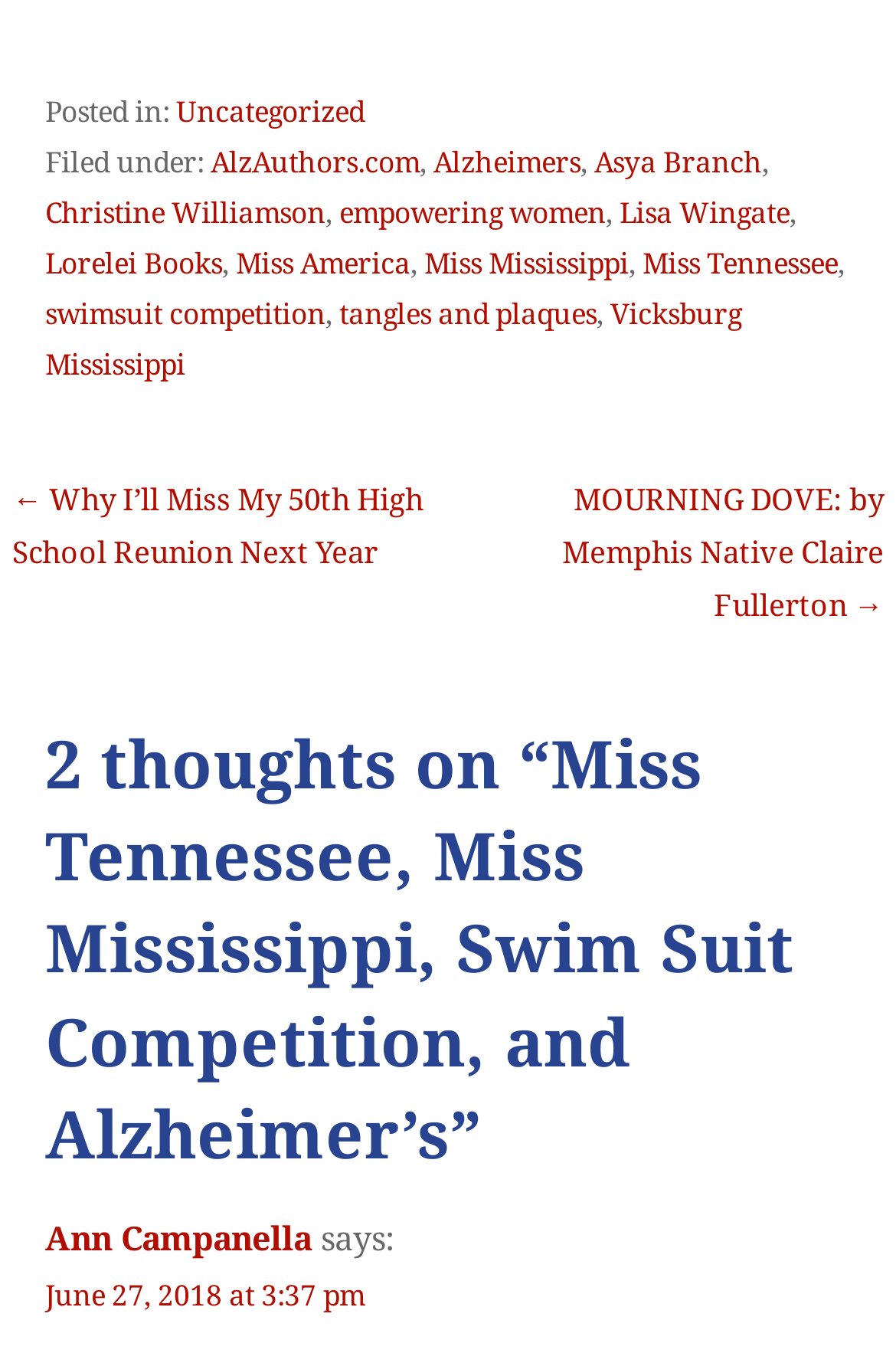Please provide a comprehensive answer to the question based on the screenshot: What is the name of the person who commented on the post?

The name of the person who commented on the post can be found in the comment section, where it says 'Ann Campanella says:' followed by the comment text.